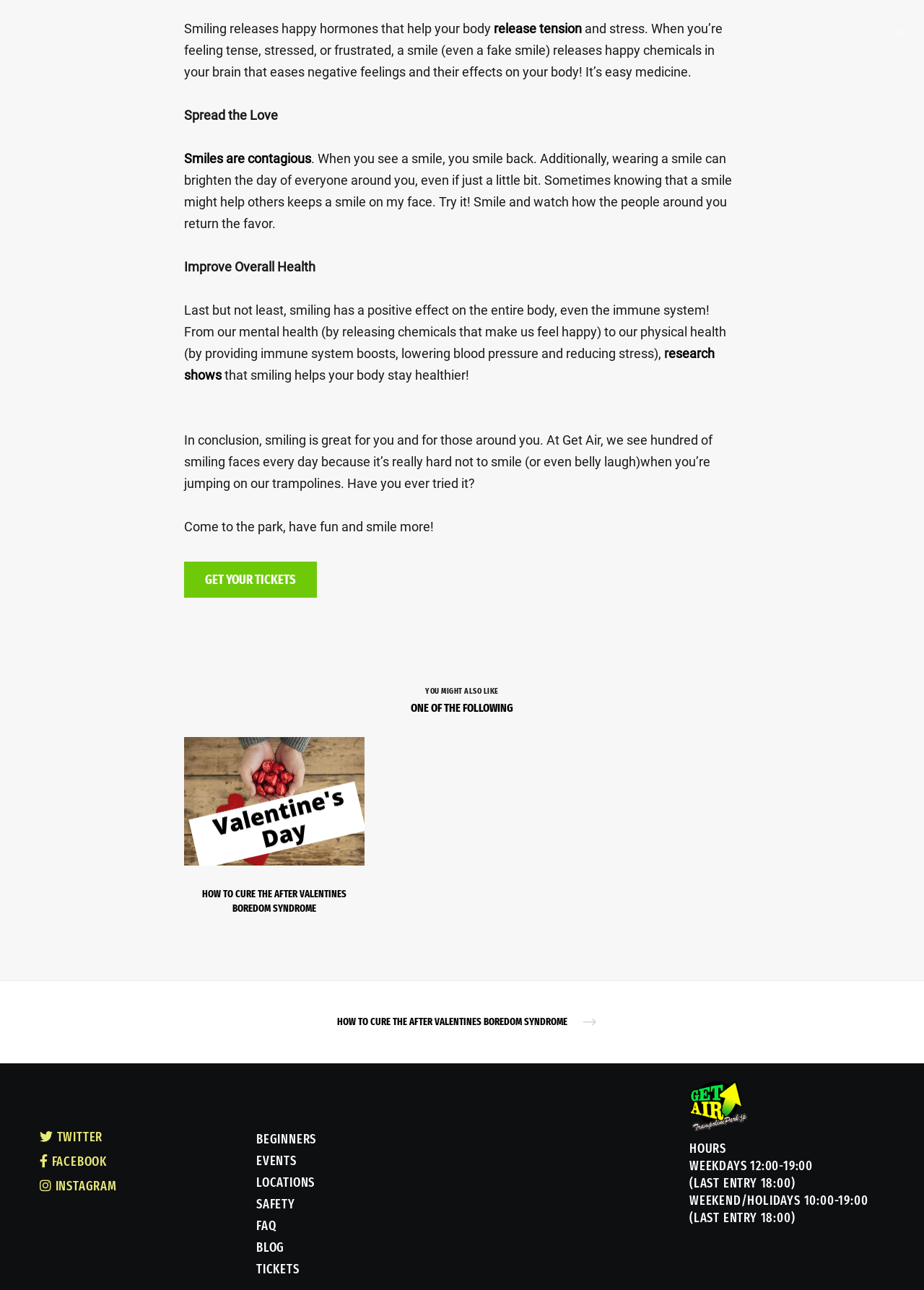Determine the bounding box coordinates for the area that needs to be clicked to fulfill this task: "Visit the Facebook page". The coordinates must be given as four float numbers between 0 and 1, i.e., [left, top, right, bottom].

[0.043, 0.894, 0.116, 0.906]